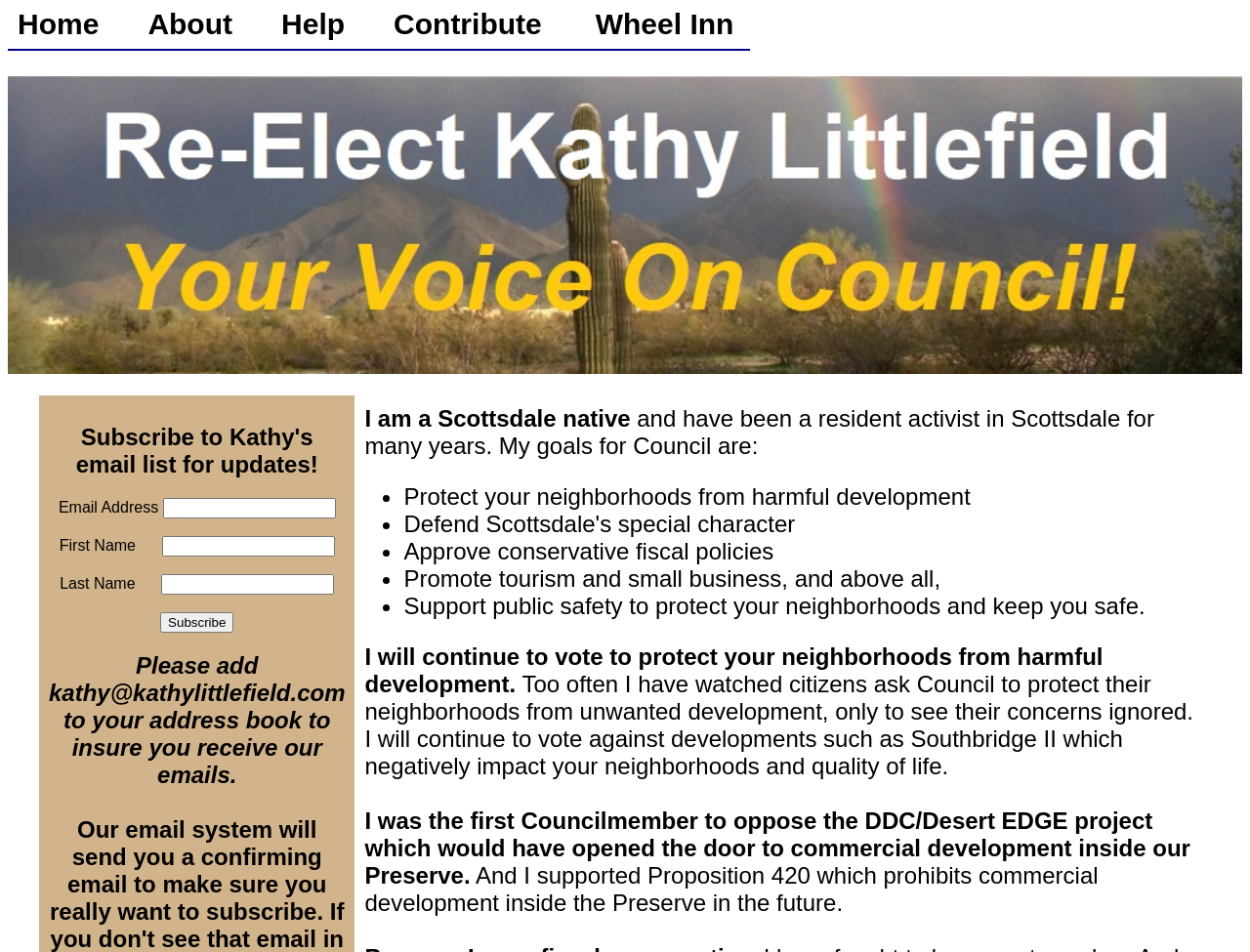Answer the question in a single word or phrase:
What are Kathy's priorities?

Fiscal policies, tourism, public safety